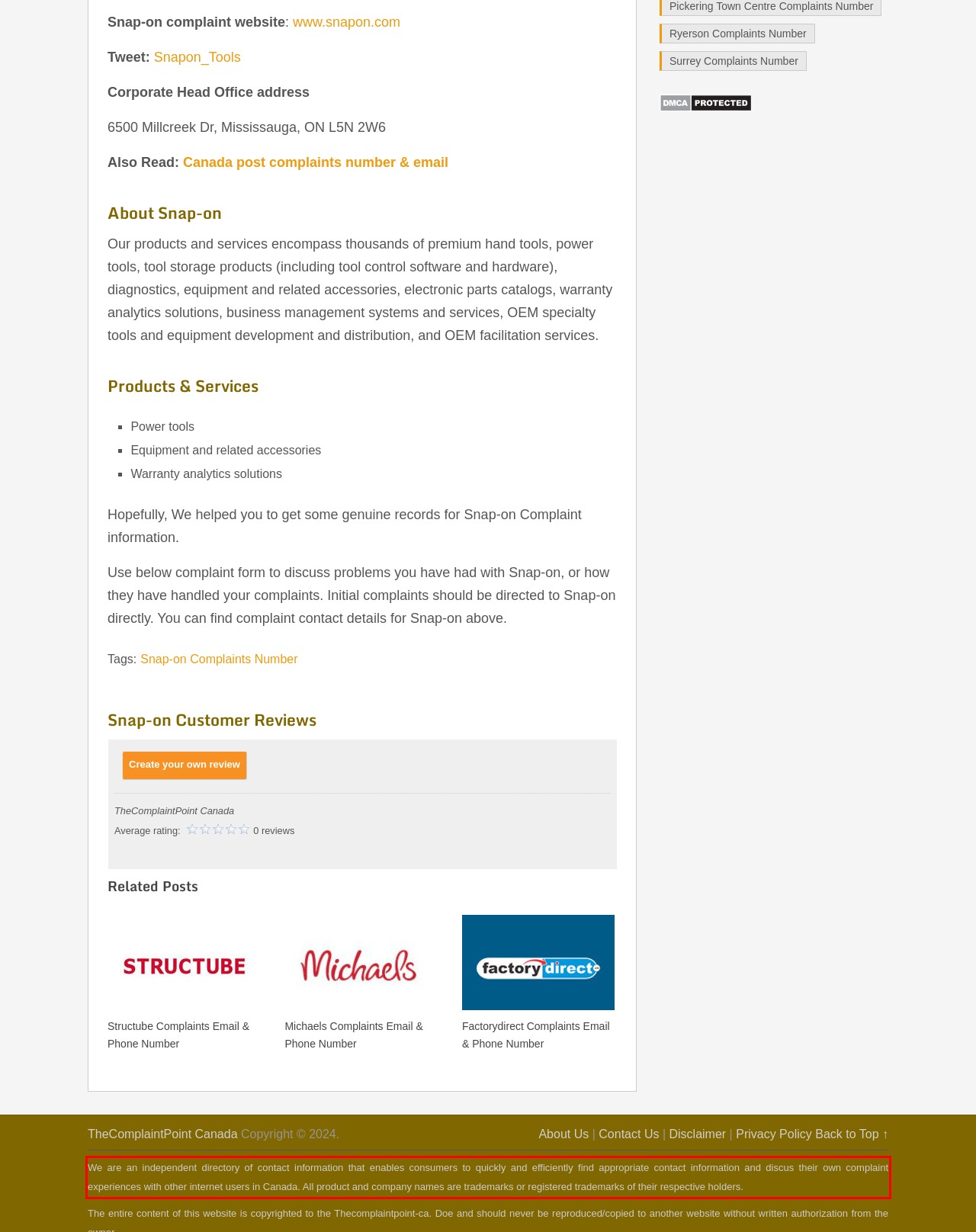Please identify and extract the text content from the UI element encased in a red bounding box on the provided webpage screenshot.

We are an independent directory of contact information that enables consumers to quickly and efficiently find appropriate contact information and discus their own complaint experiences with other internet users in Canada. All product and company names are trademarks or registered trademarks of their respective holders.